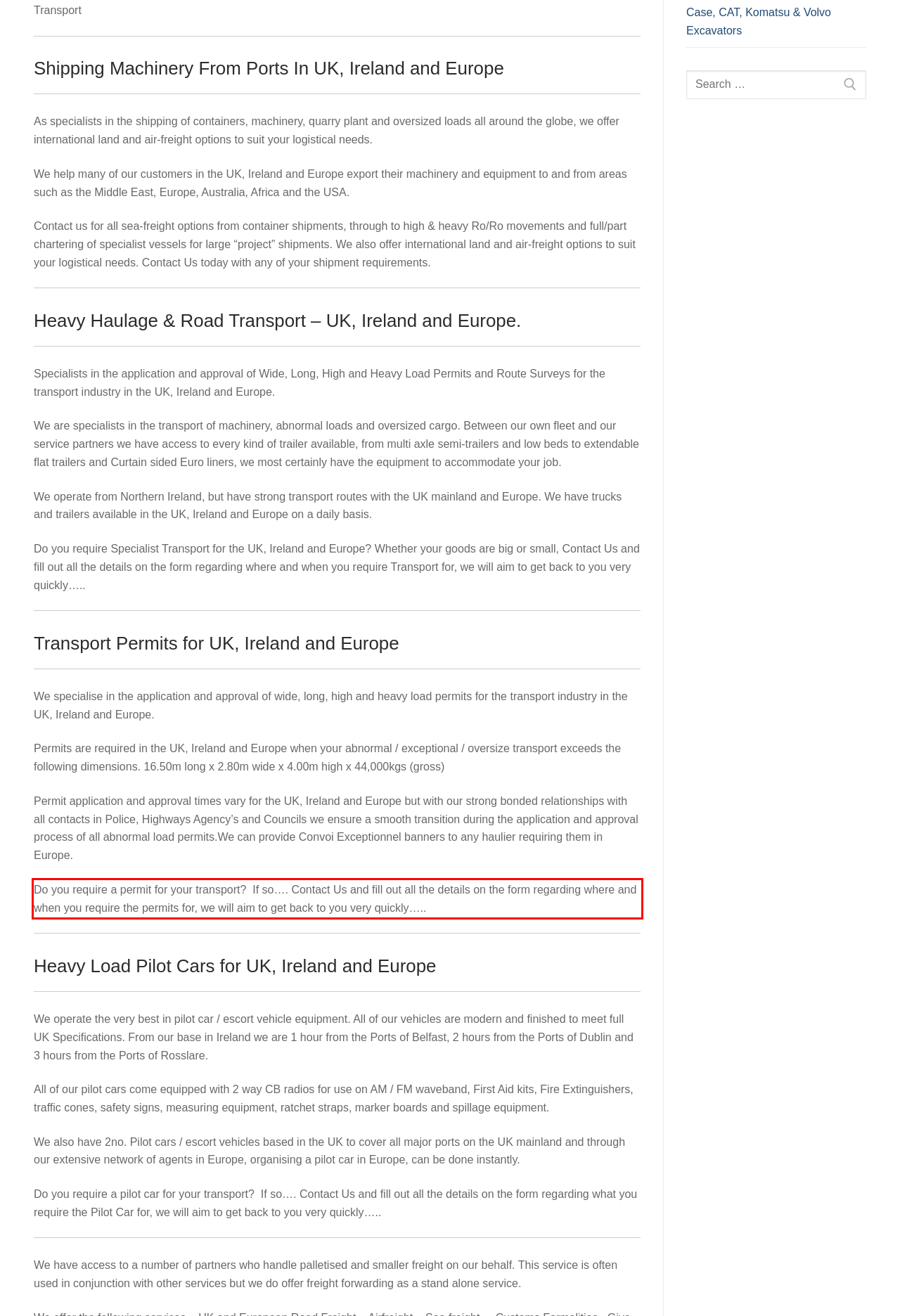Examine the webpage screenshot and use OCR to obtain the text inside the red bounding box.

Do you require a permit for your transport? If so…. Contact Us and fill out all the details on the form regarding where and when you require the permits for, we will aim to get back to you very quickly…..